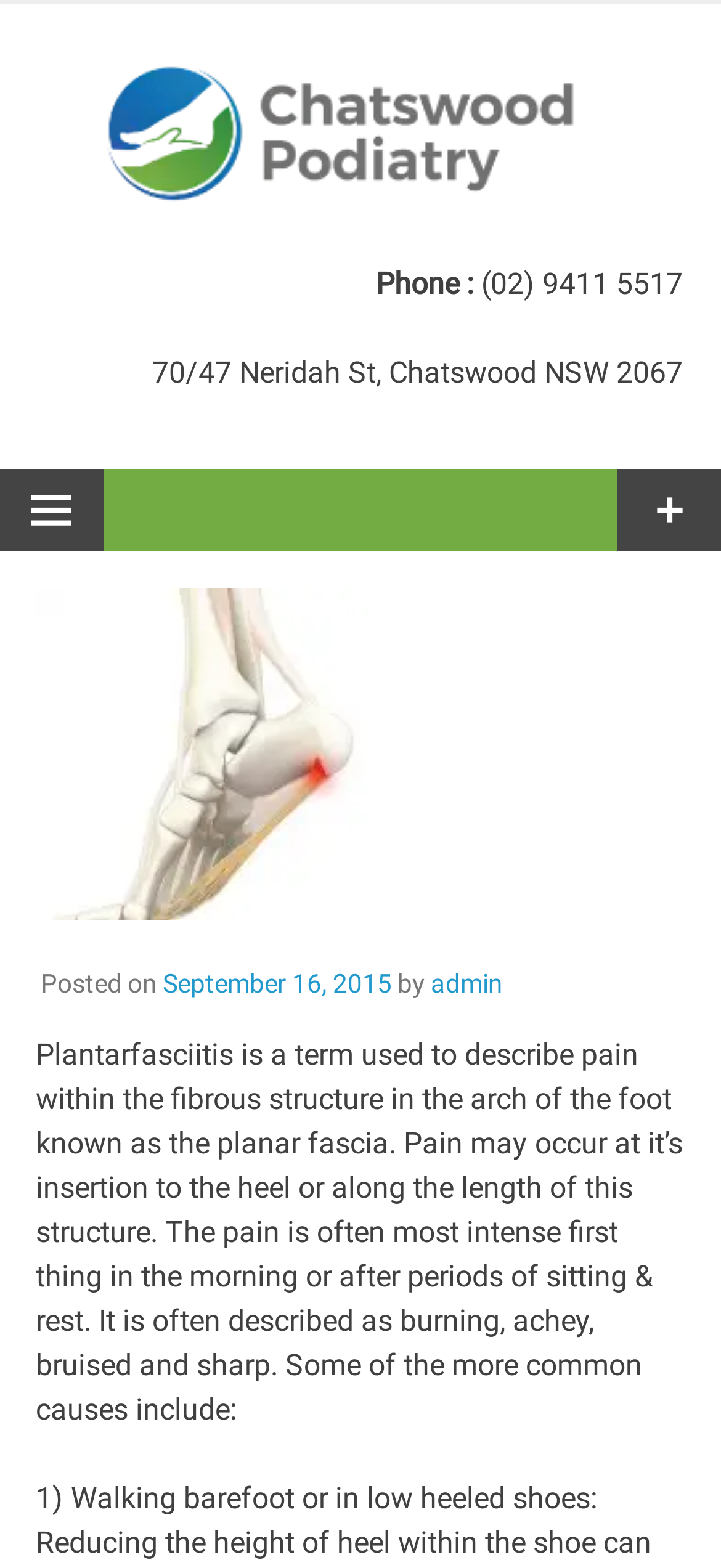What is the description of plantar fasciitis?
Answer the question based on the image using a single word or a brief phrase.

Pain within the fibrous structure in the arch of the foot